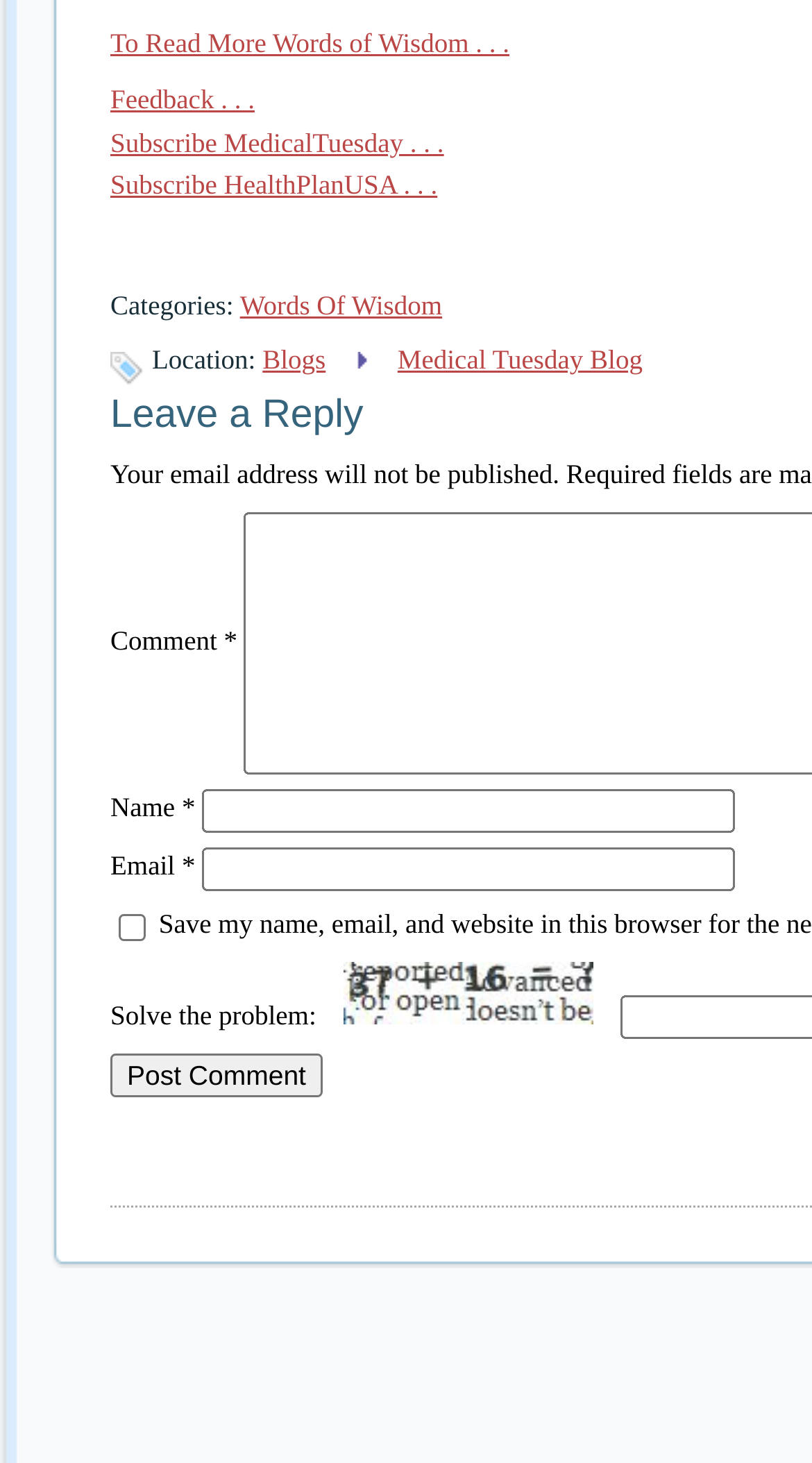Using the provided description: "Blogs", find the bounding box coordinates of the corresponding UI element. The output should be four float numbers between 0 and 1, in the format [left, top, right, bottom].

[0.323, 0.235, 0.401, 0.257]